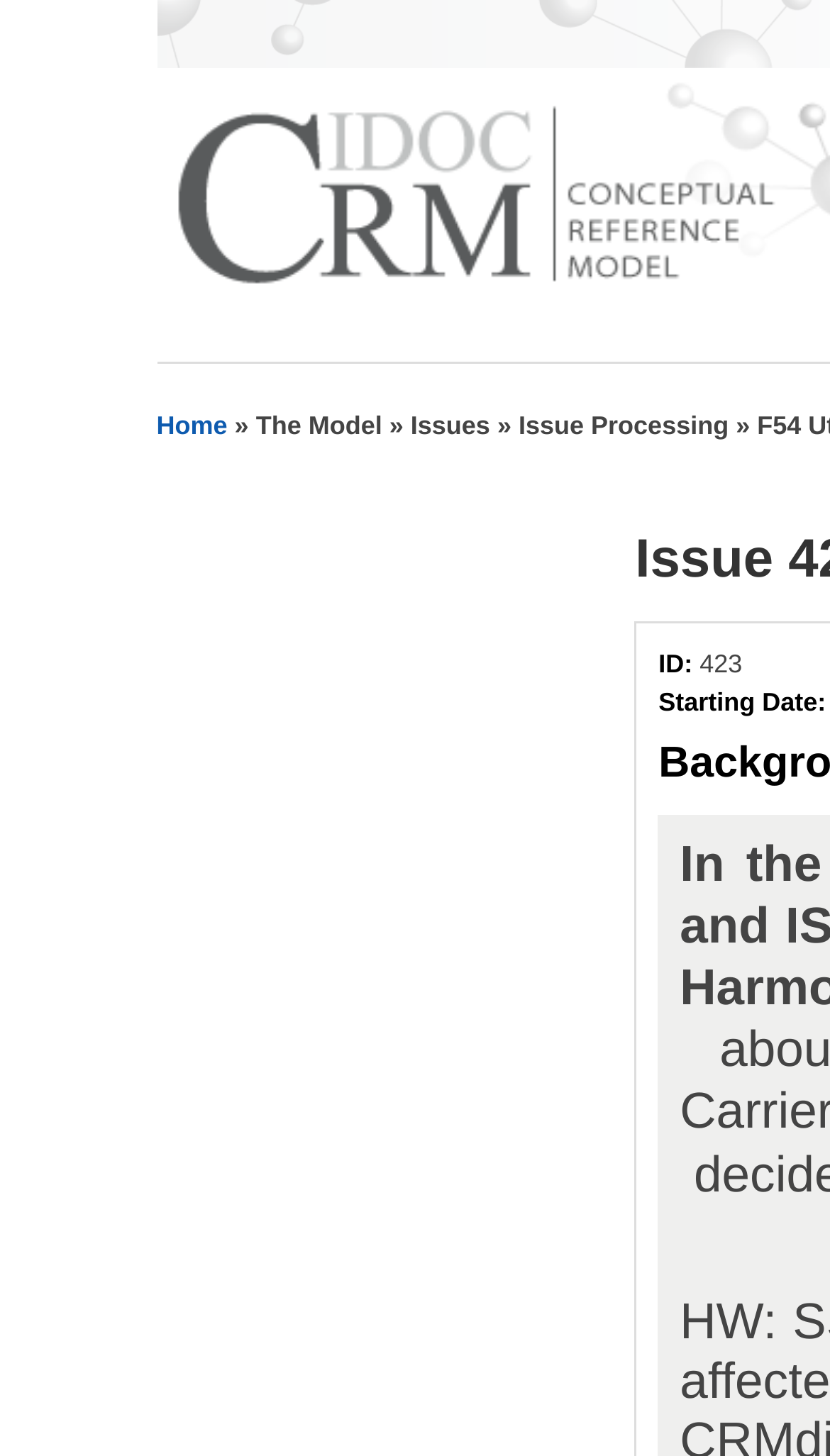For the given element description Home, determine the bounding box coordinates of the UI element. The coordinates should follow the format (top-left x, top-left y, bottom-right x, bottom-right y) and be within the range of 0 to 1.

[0.188, 0.282, 0.274, 0.302]